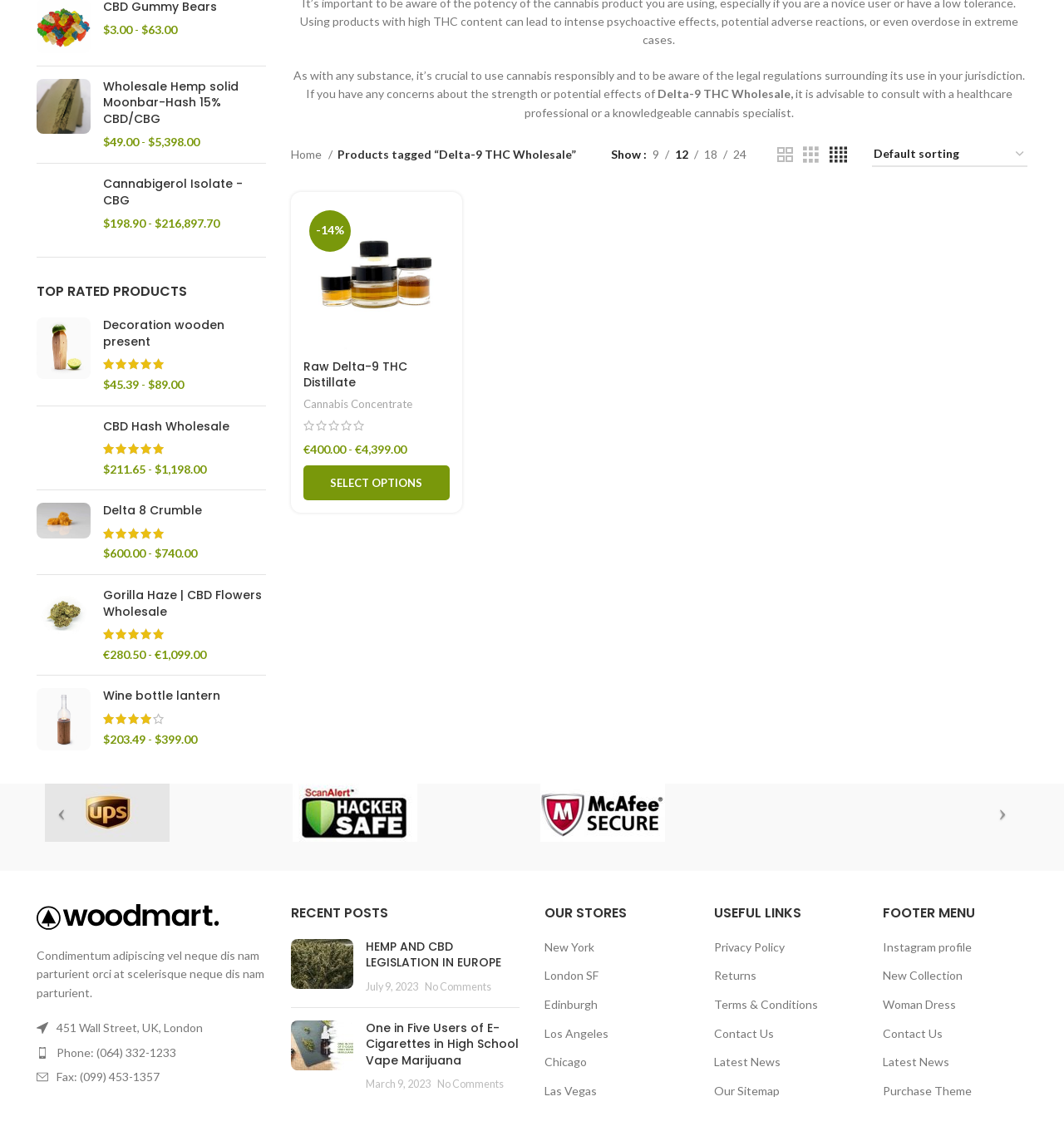Pinpoint the bounding box coordinates of the clickable element to carry out the following instruction: "Click on the image of CBG Isolate For Sale online EU 2023 Fast Delivery."

[0.034, 0.156, 0.085, 0.204]